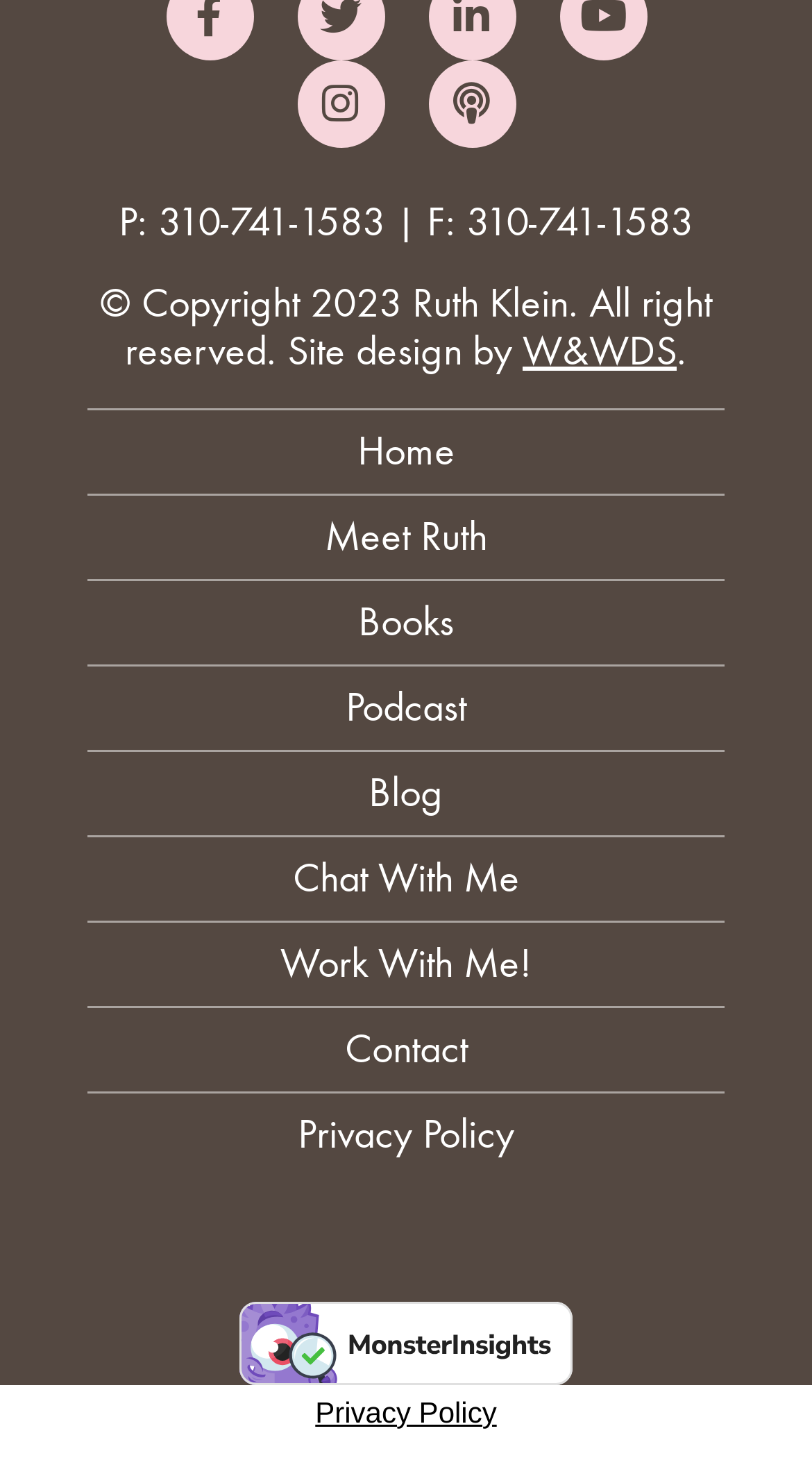Provide the bounding box coordinates of the UI element this sentence describes: "Work With Me!".

[0.108, 0.622, 0.892, 0.678]